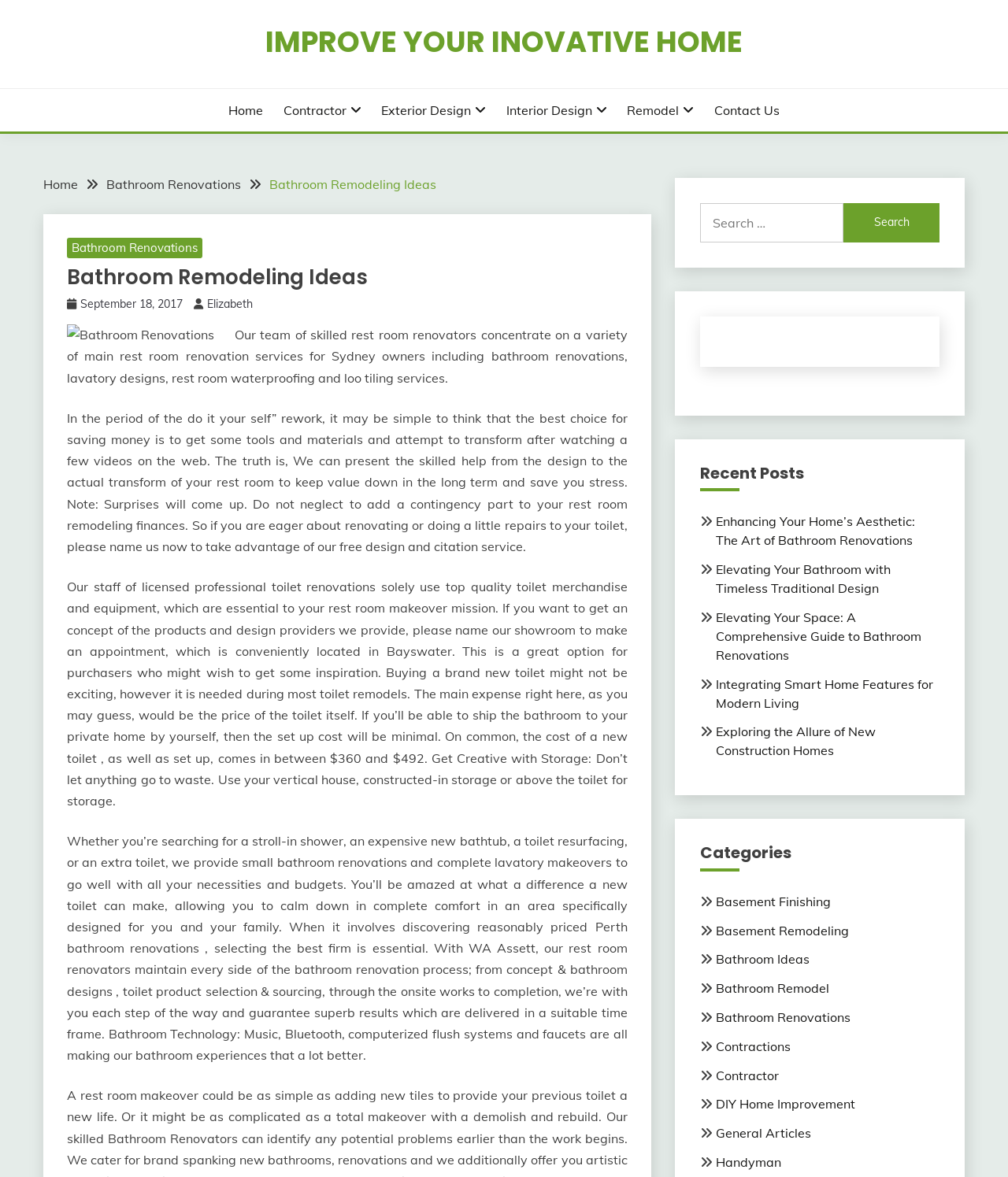Identify the bounding box coordinates of the clickable region to carry out the given instruction: "Click on the 'Home' link".

[0.227, 0.085, 0.261, 0.102]